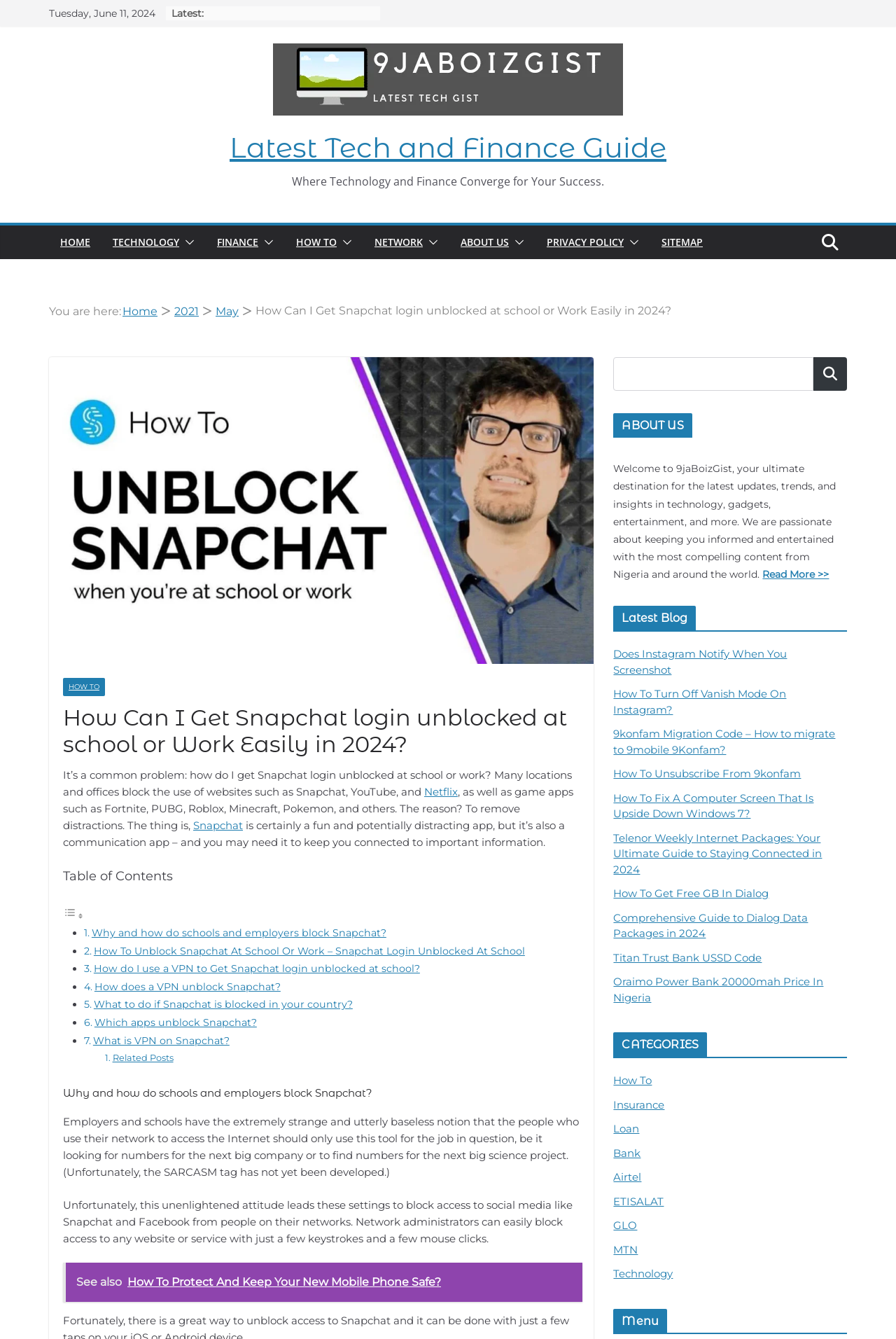Identify the bounding box coordinates necessary to click and complete the given instruction: "View 'Silver Wall Art Sisterhood Connection'".

None